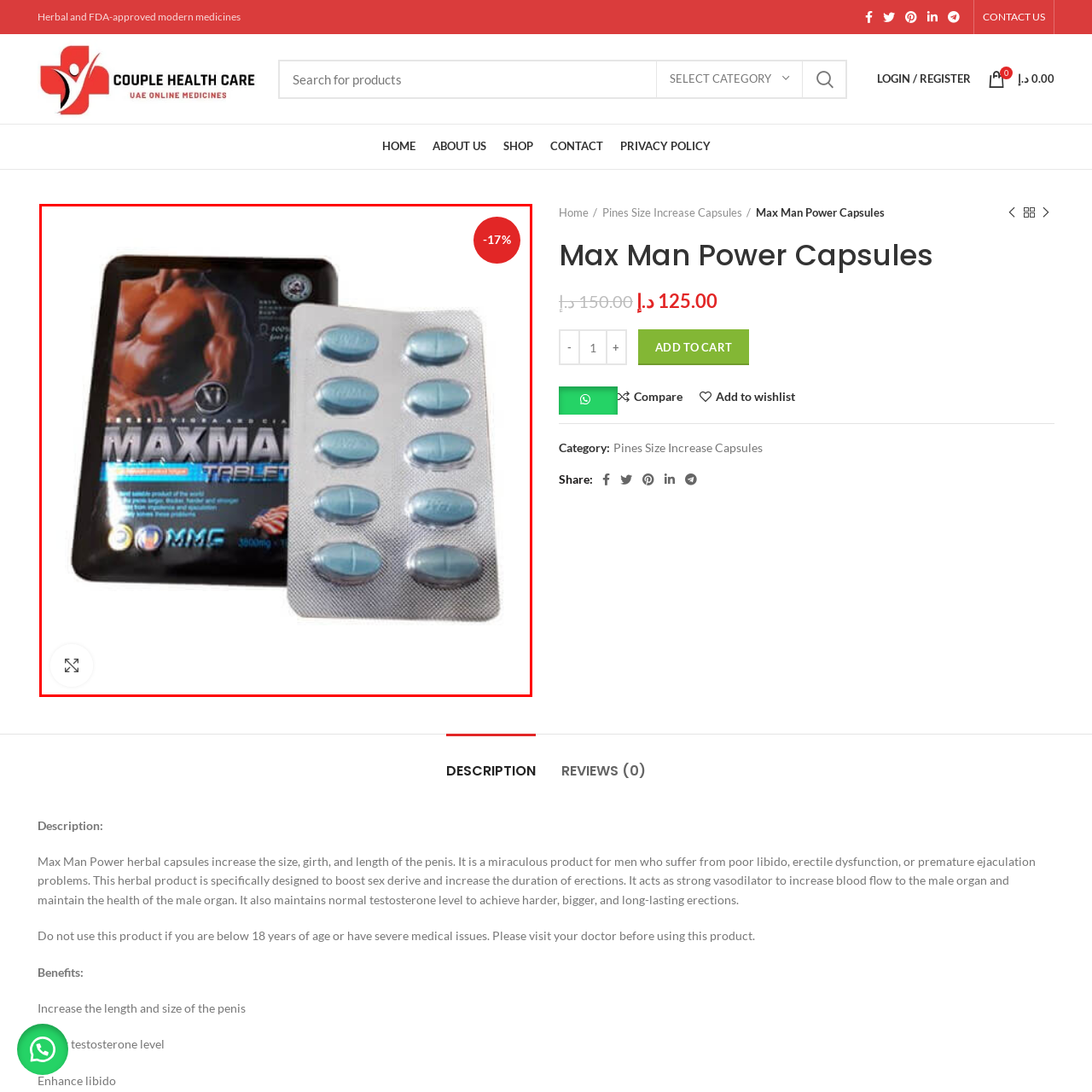Compose a thorough description of the image encased in the red perimeter.

The image showcases a blister pack of **Max Man Power Capsules**, a herbal enhancement product designed to increase male performance. The pack features a sleek, branded exterior with a muscular silhouette in the background, emphasizing strength and vitality. The blue capsules are neatly arranged in the transparent blister, highlighting their distinct shape and color. 

Additionally, a prominent red tag in the top right corner indicates a **17% discount**, drawing attention to the product's affordability. This herbal remedy is marketed as an effective solution for issues such as low libido, erectile dysfunction, and enhancing male sexual health, positioned as a modern approach to traditional herbal remedies.